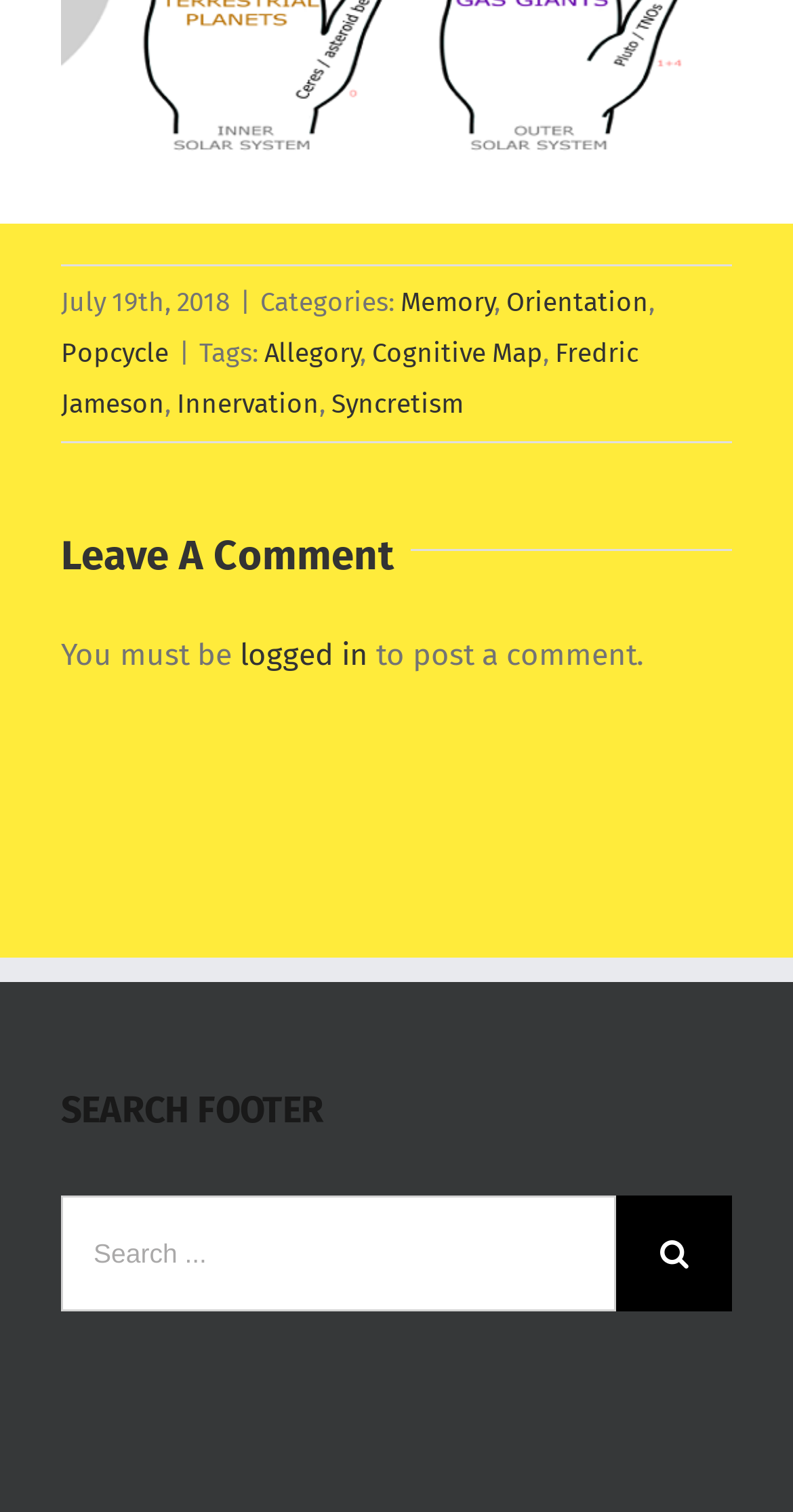Bounding box coordinates are given in the format (top-left x, top-left y, bottom-right x, bottom-right y). All values should be floating point numbers between 0 and 1. Provide the bounding box coordinate for the UI element described as: aria-label="Search ..." name="s" placeholder="Search ..."

[0.077, 0.791, 0.777, 0.868]